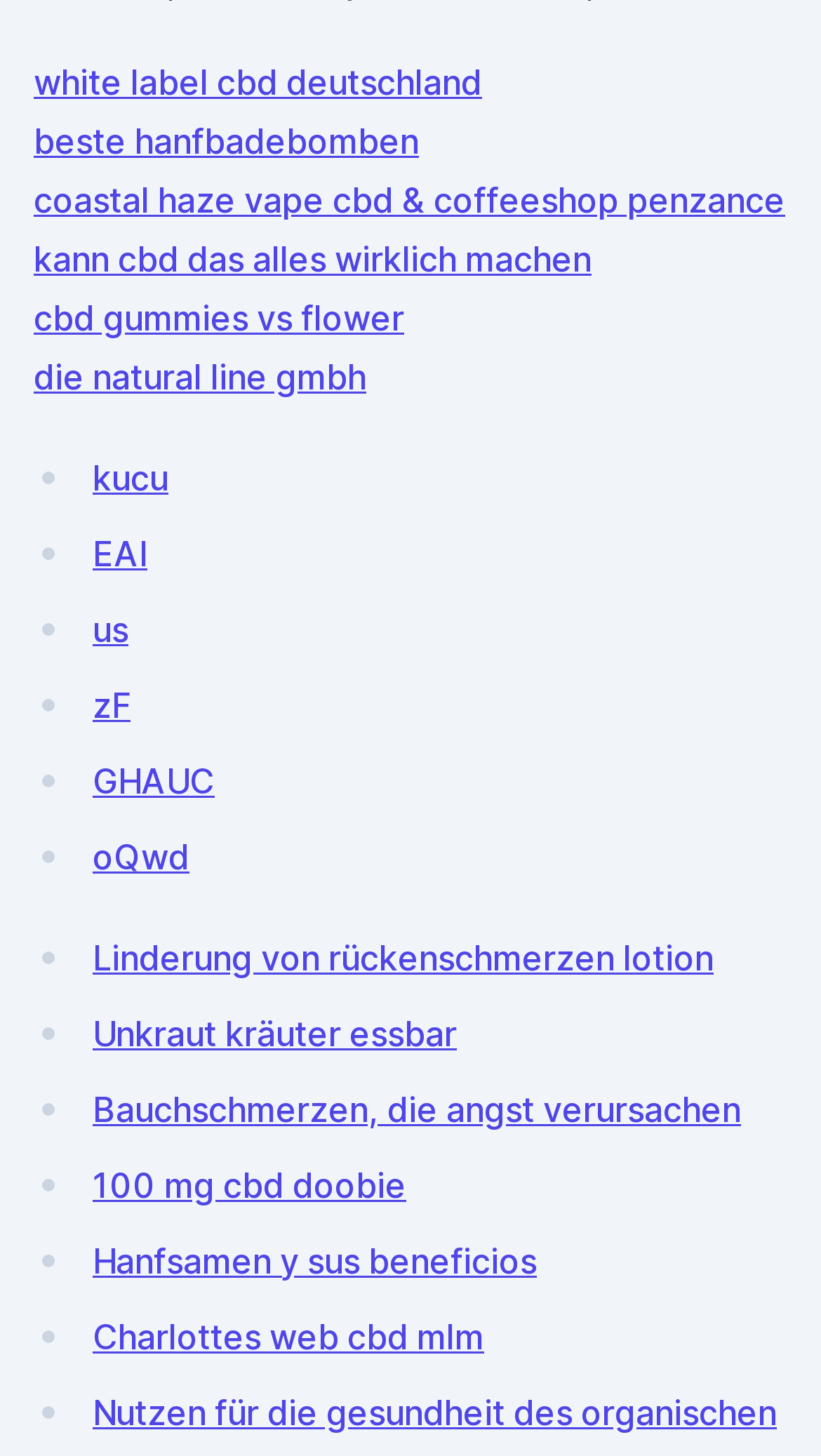Answer the question below with a single word or a brief phrase: 
What is the first link on the webpage?

white label cbd deutschland